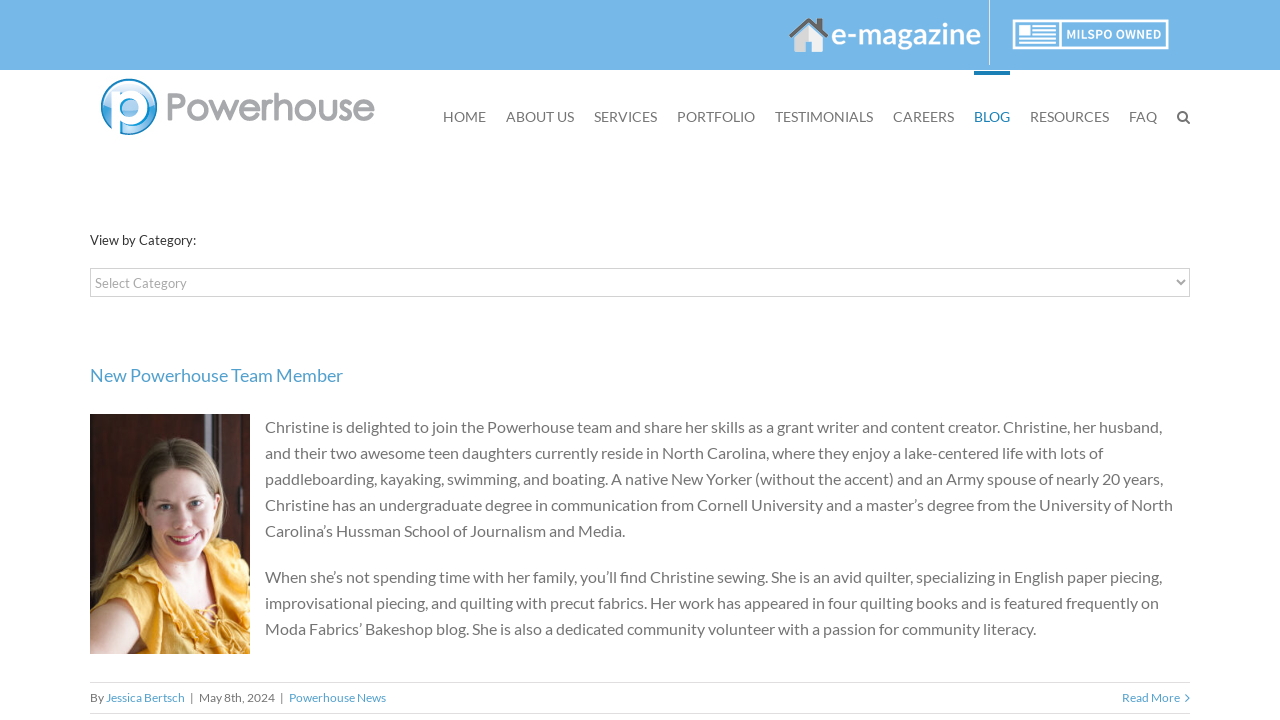Extract the bounding box coordinates for the described element: "CAREERS". The coordinates should be represented as four float numbers between 0 and 1: [left, top, right, bottom].

[0.698, 0.099, 0.745, 0.219]